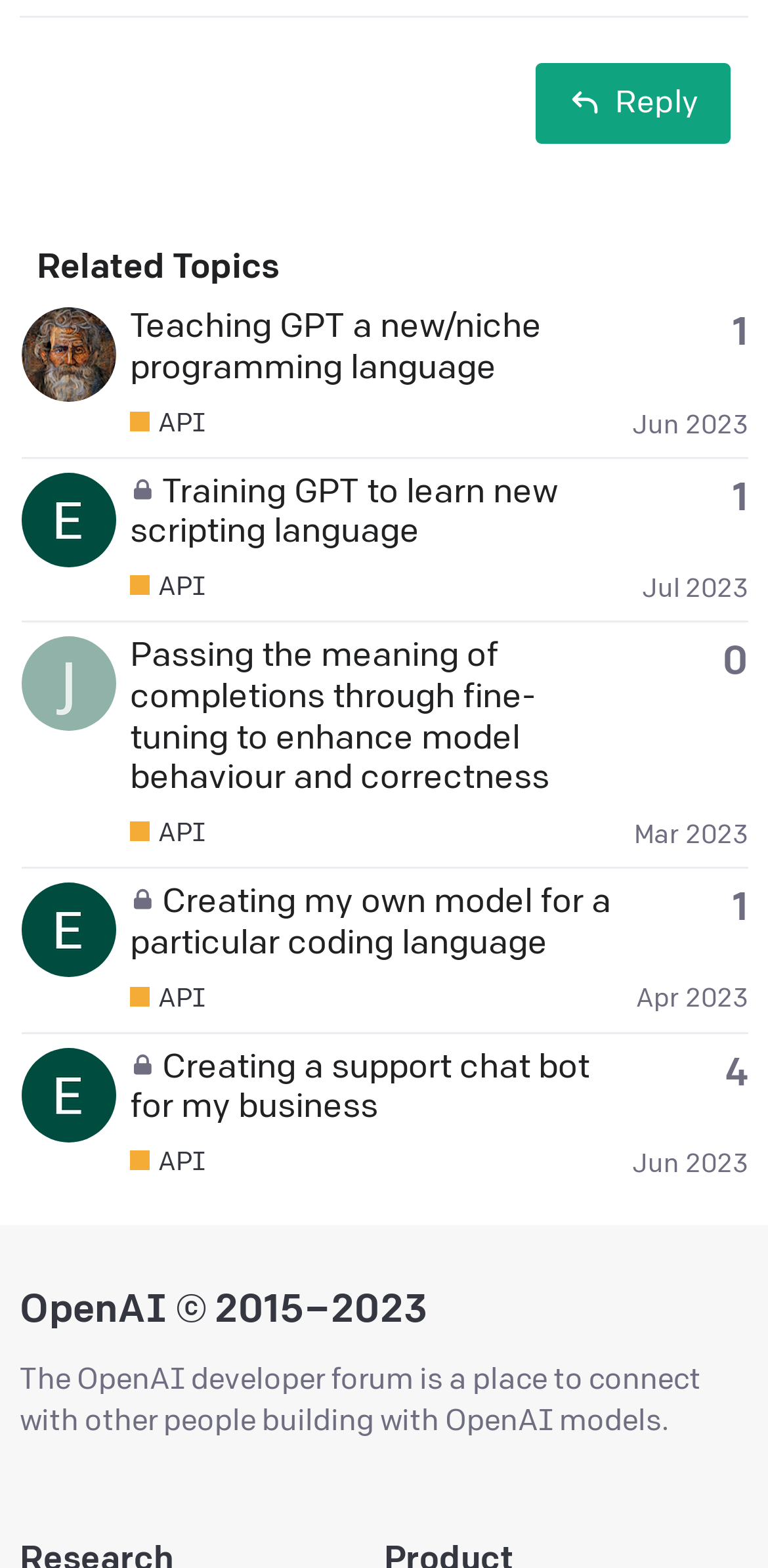Determine the bounding box coordinates for the area that needs to be clicked to fulfill this task: "View related topics". The coordinates must be given as four float numbers between 0 and 1, i.e., [left, top, right, bottom].

[0.026, 0.156, 0.974, 0.187]